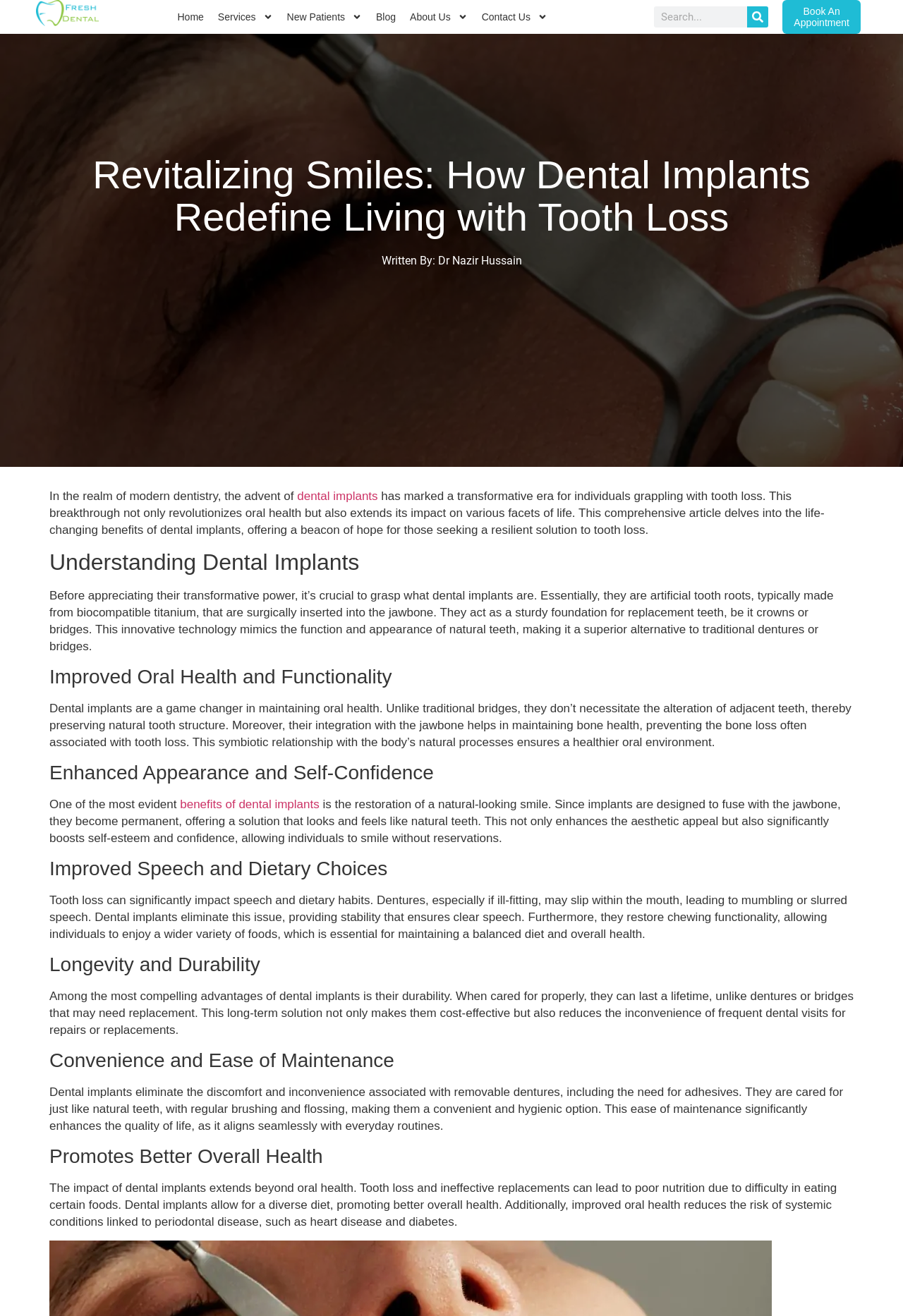Please specify the bounding box coordinates of the clickable section necessary to execute the following command: "Go to the 'Home' page".

[0.189, 0.0, 0.233, 0.025]